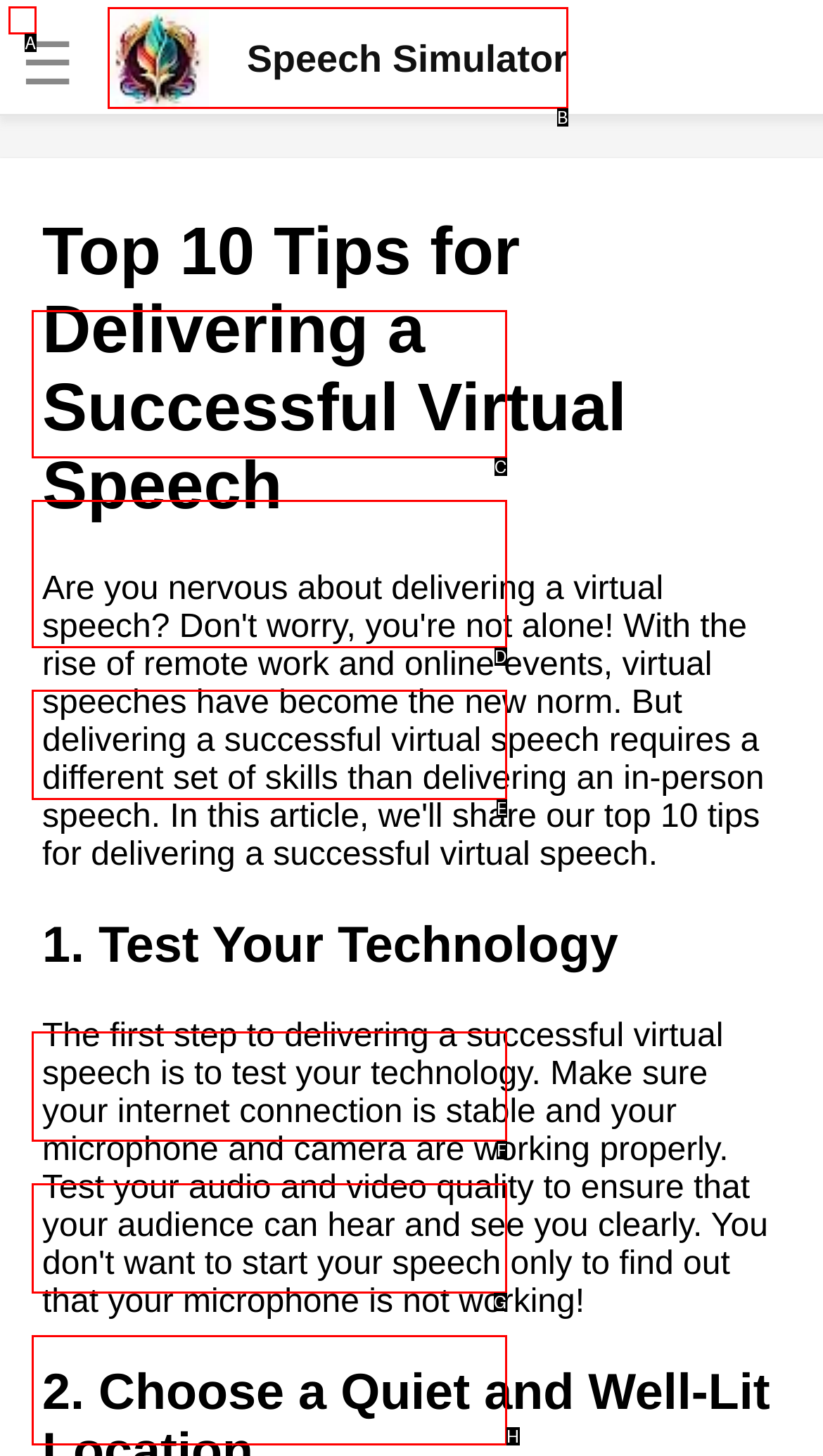Determine which HTML element best fits the description: Overcoming Nervousness in Virtual Presentations
Answer directly with the letter of the matching option from the available choices.

E